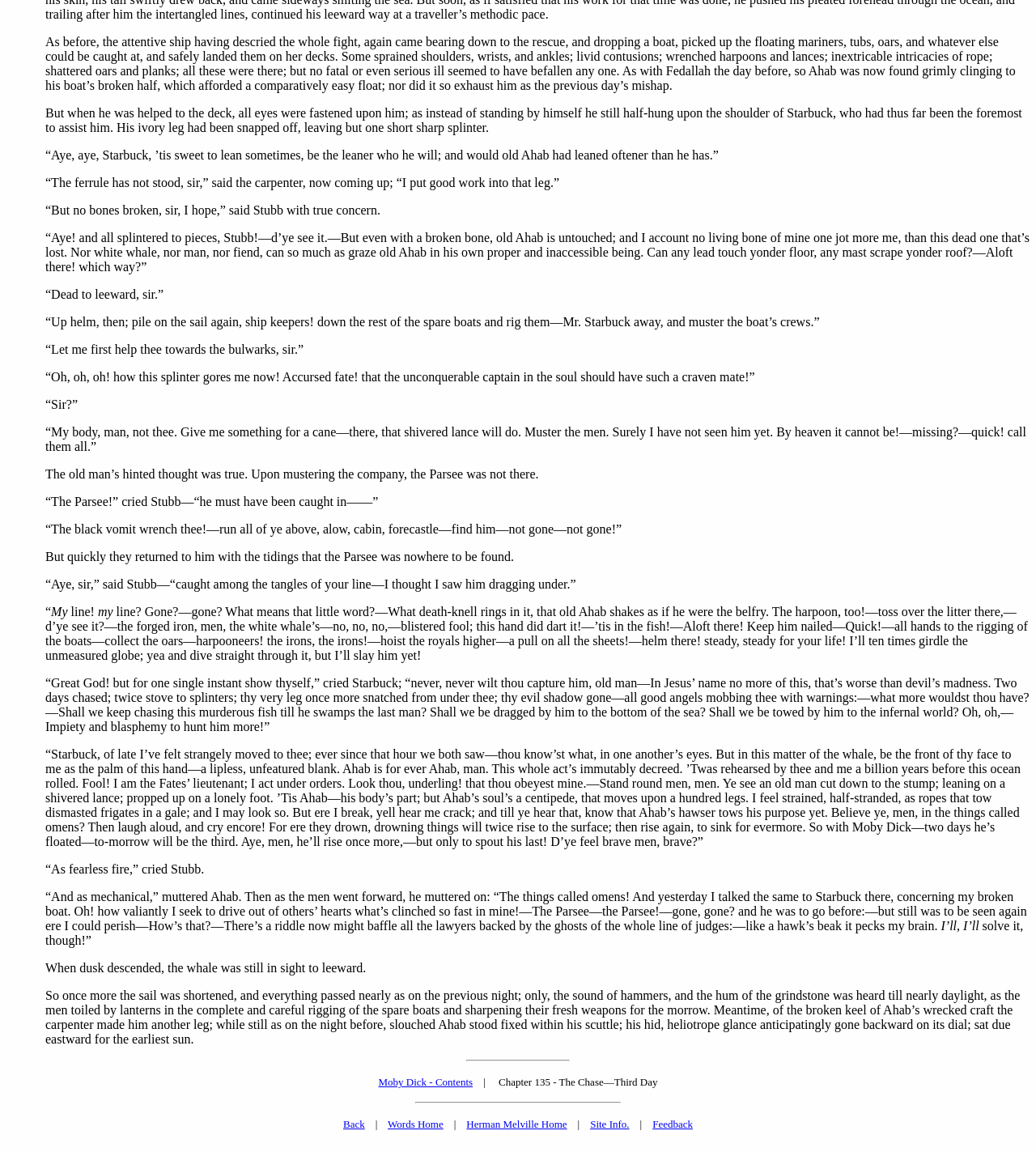What is the whale's expected behavior?
Please provide a full and detailed response to the question.

Ahab says that the whale will rise again, but only to spout his last, implying that the whale will resurface before eventually dying.